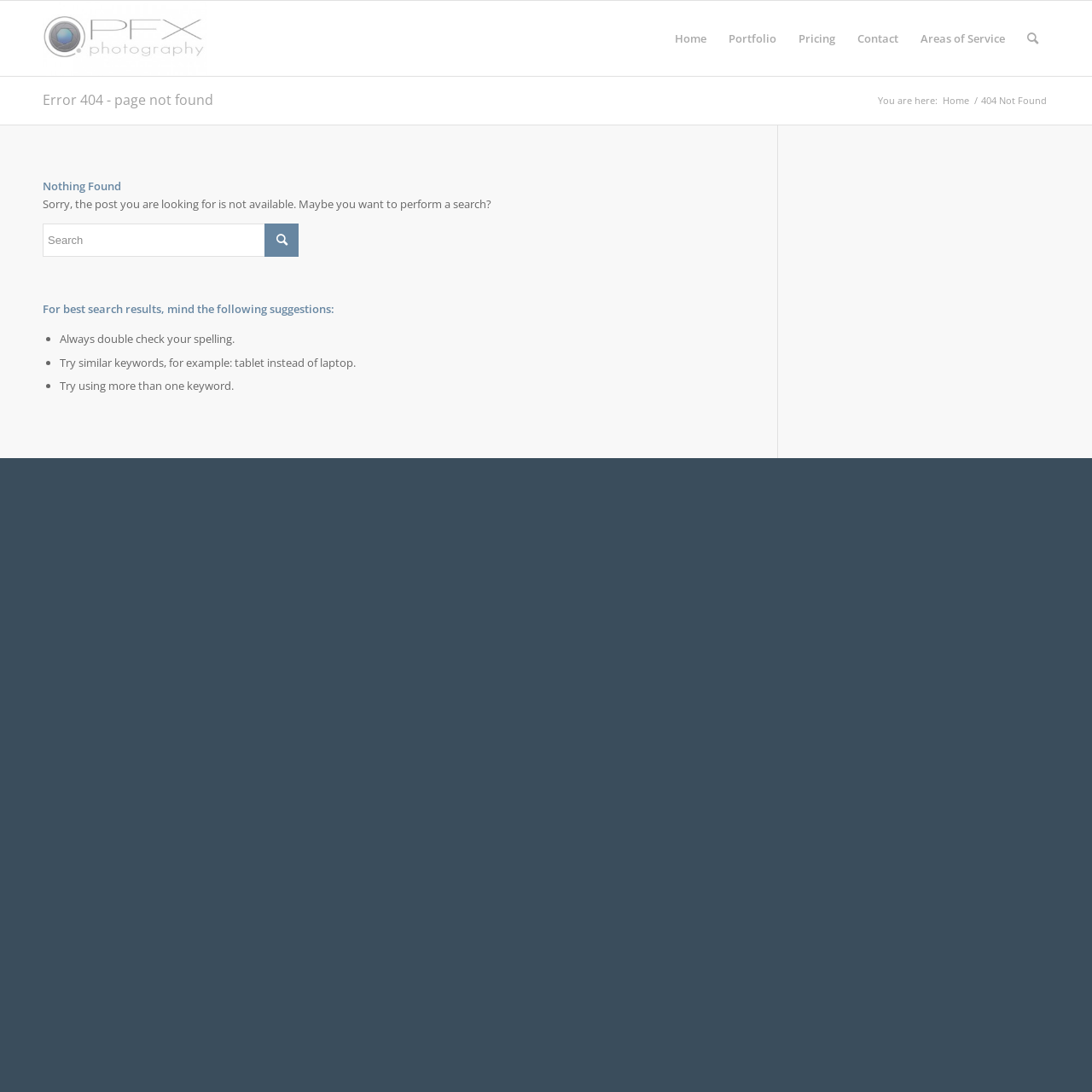What is the name of the website?
Look at the image and respond with a one-word or short-phrase answer.

PFX Photo